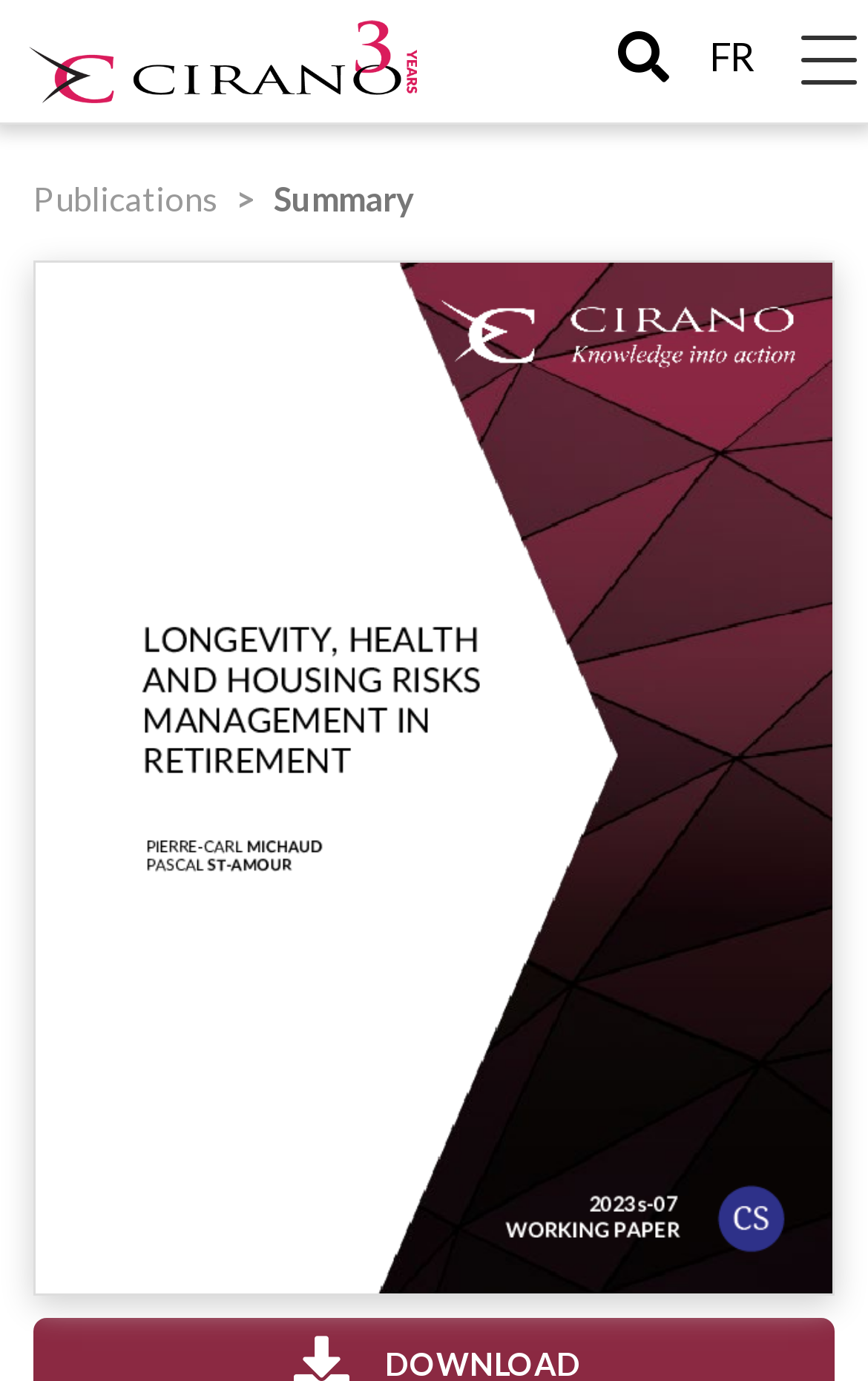Please determine the bounding box coordinates for the UI element described as: "Toggle navigation".

[0.895, 0.002, 0.997, 0.087]